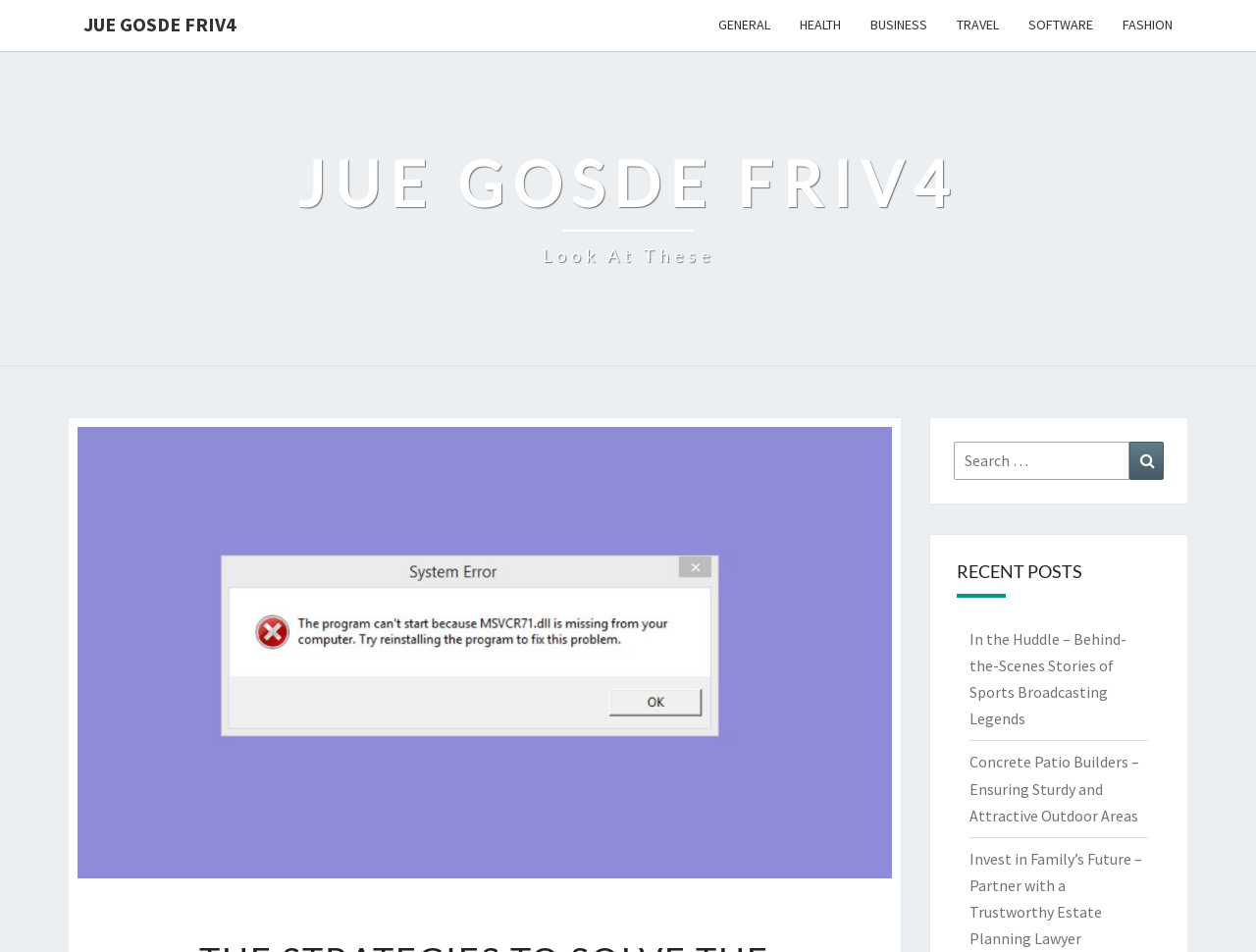Please find the bounding box for the UI element described by: "Travel".

[0.75, 0.0, 0.807, 0.053]